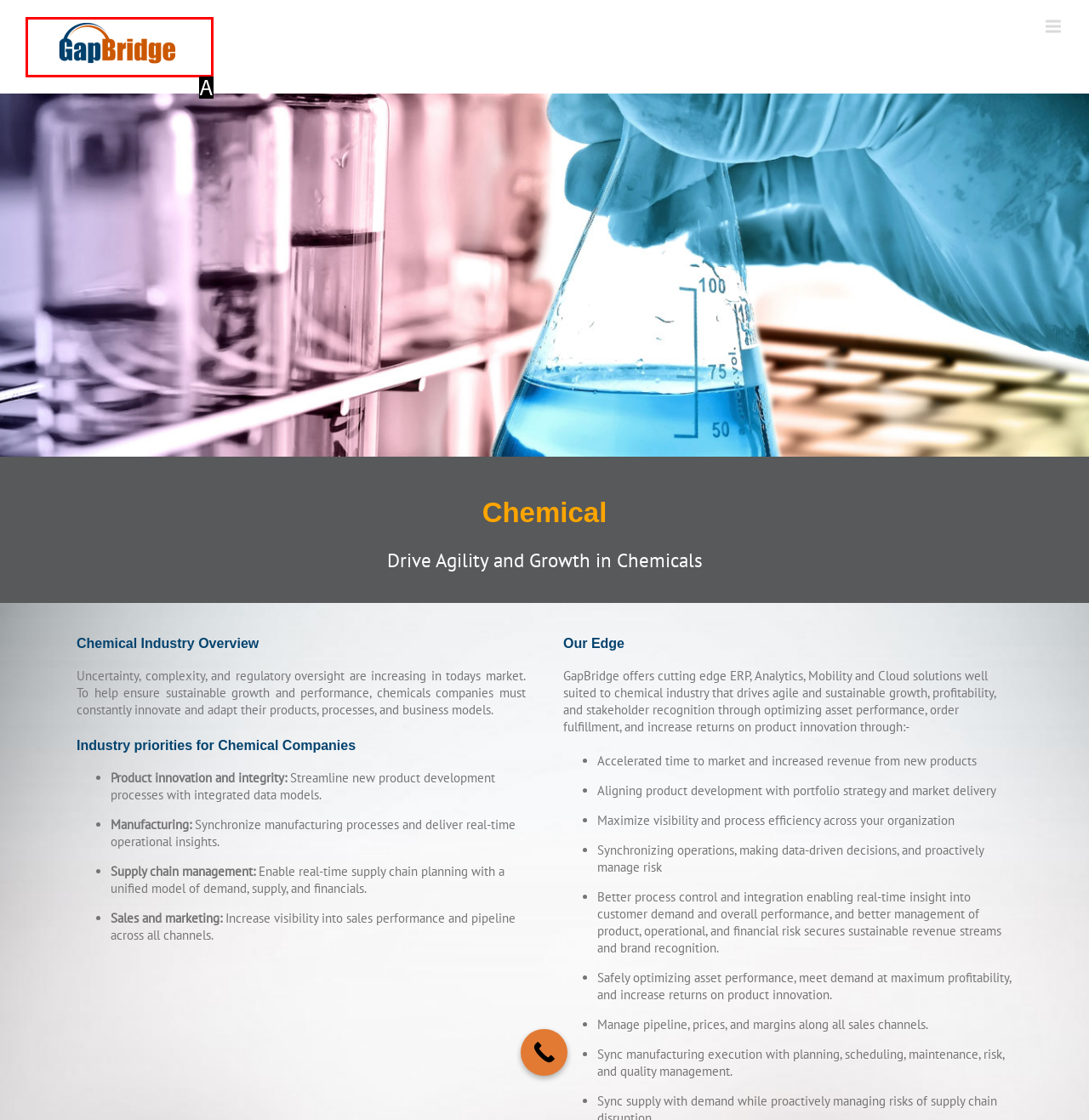Identify the option that corresponds to the description: alt="GapBridge Software Services" 
Provide the letter of the matching option from the available choices directly.

A